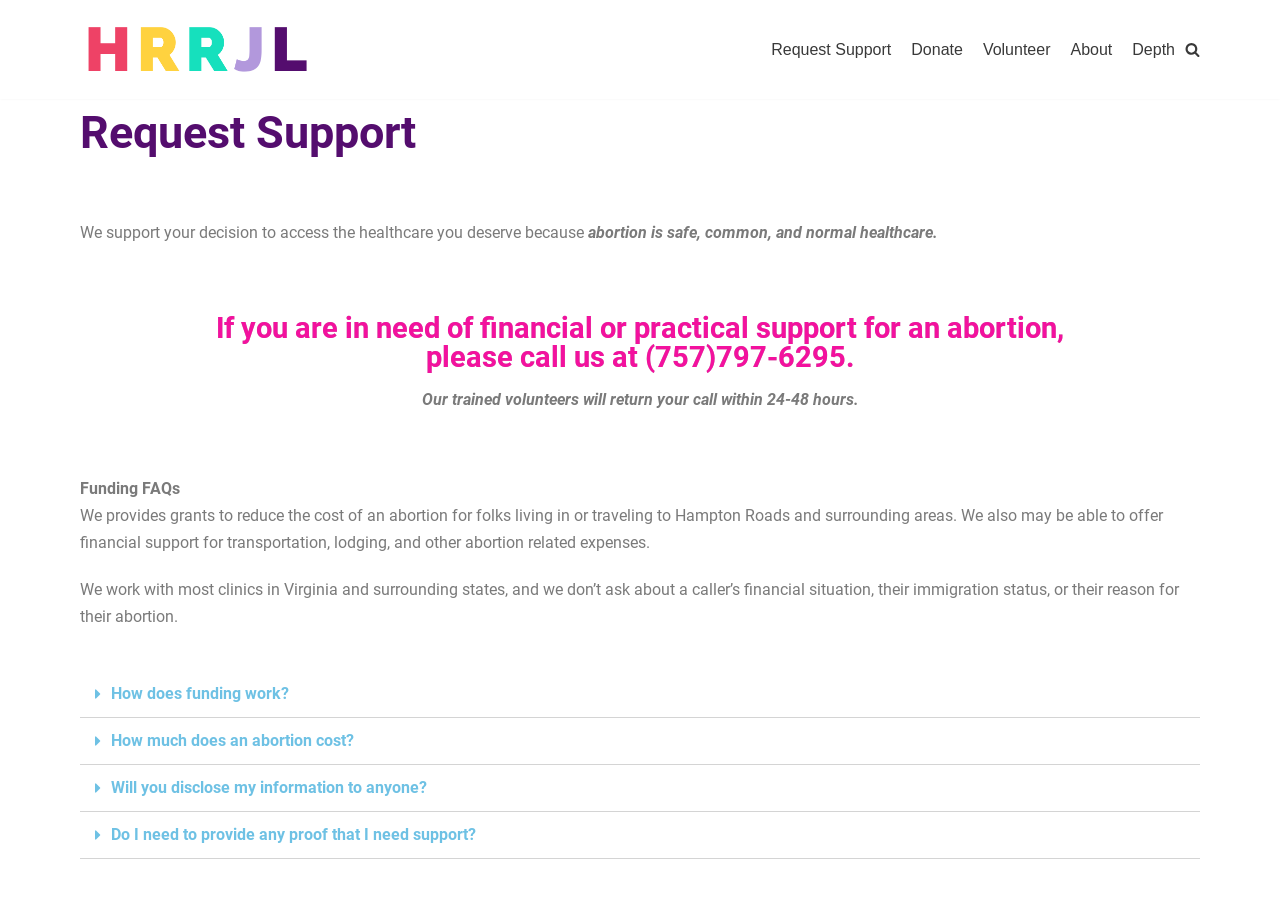Please identify the bounding box coordinates of the element's region that should be clicked to execute the following instruction: "Click the 'Search' button". The bounding box coordinates must be four float numbers between 0 and 1, i.e., [left, top, right, bottom].

[0.926, 0.046, 0.938, 0.063]